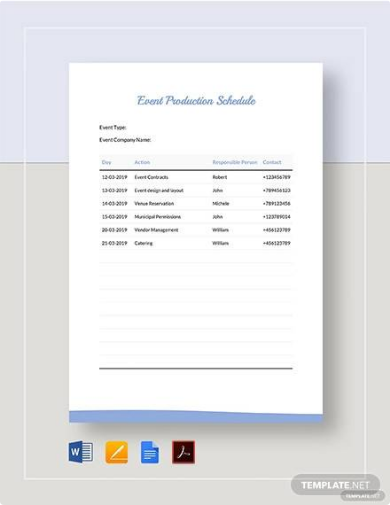Answer the question with a brief word or phrase:
What is the purpose of the table in the template?

To outline the schedule